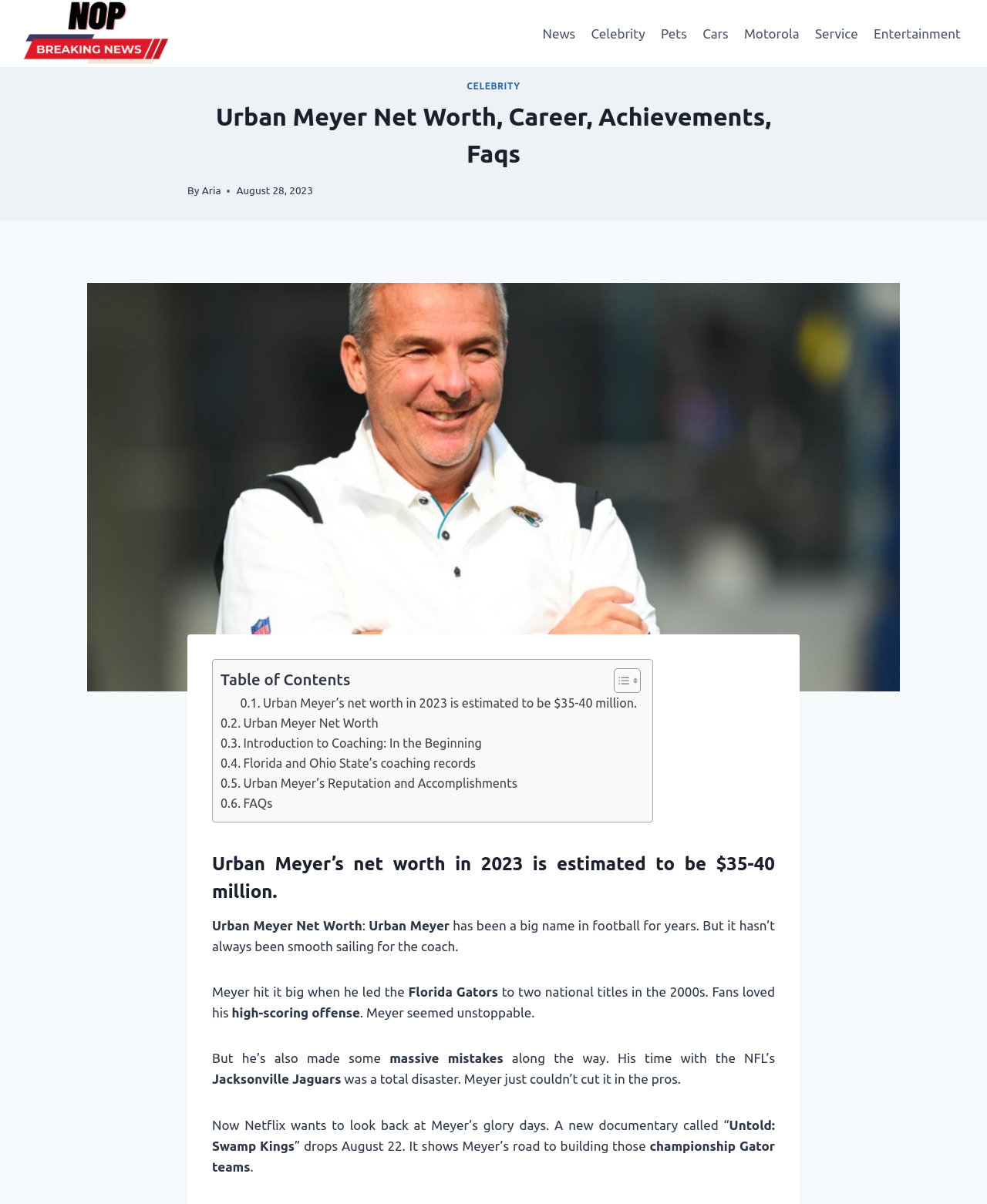Please identify the bounding box coordinates of where to click in order to follow the instruction: "Click on the 'CELEBRITY' link".

[0.473, 0.067, 0.527, 0.076]